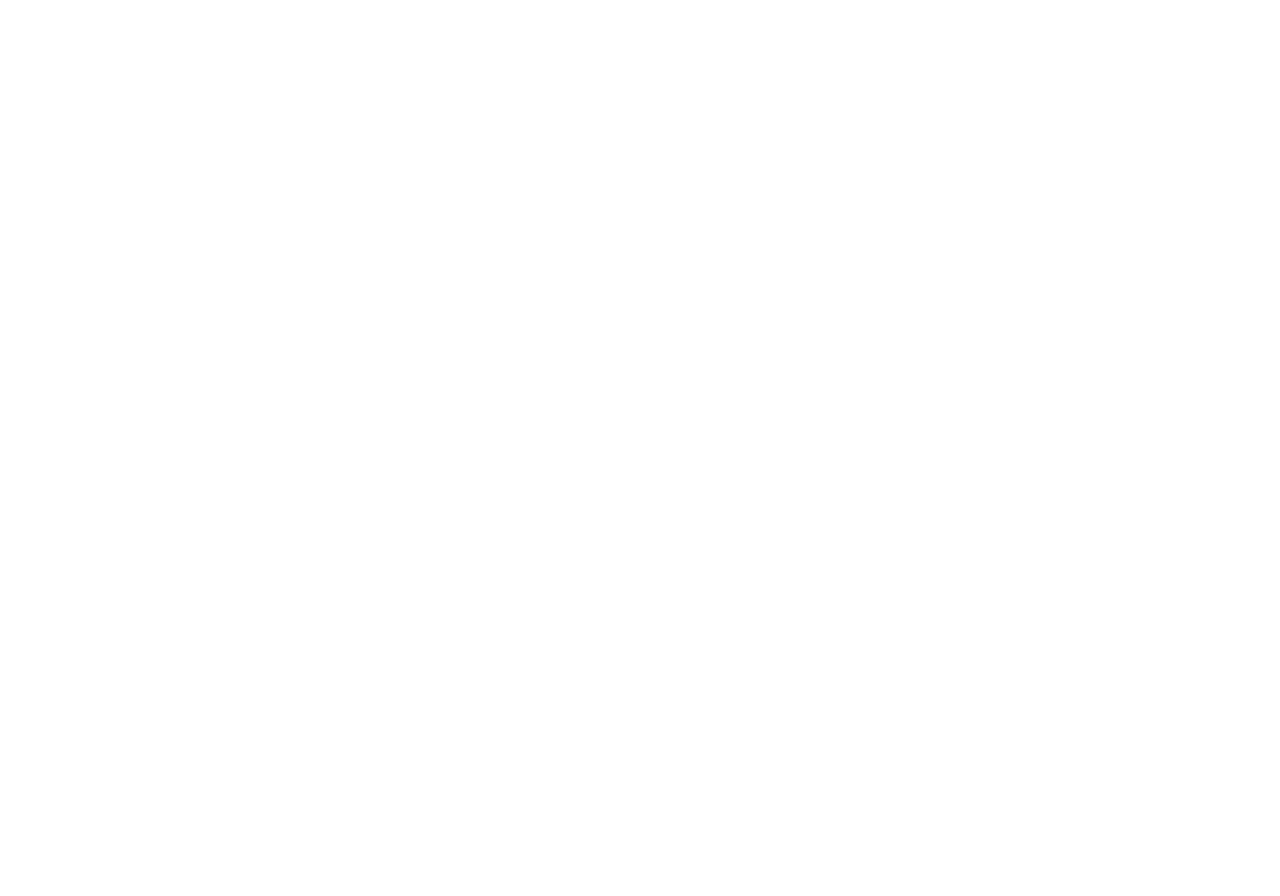What is the topic of the third article?
Examine the screenshot and reply with a single word or phrase.

Retinol